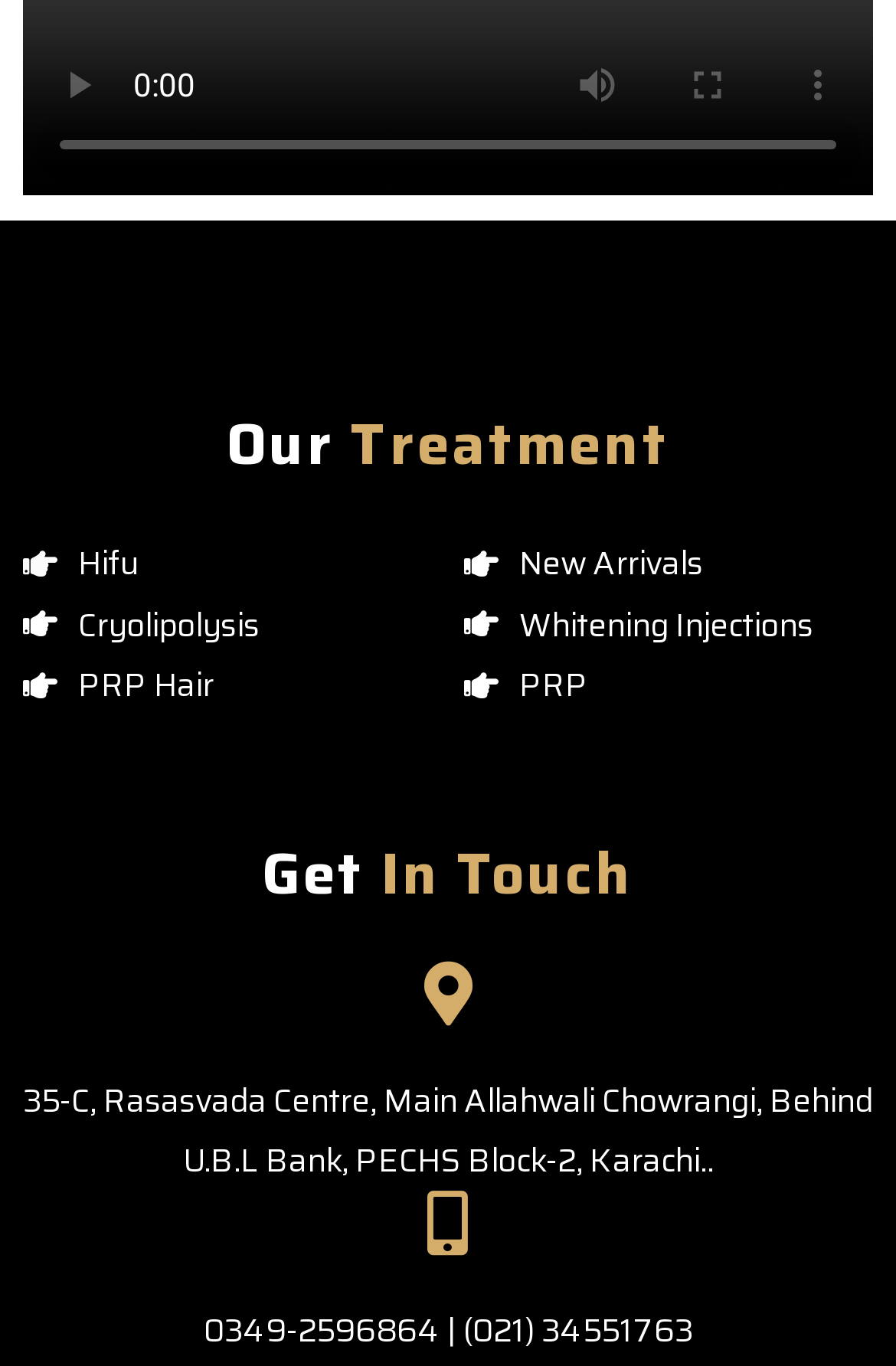Please reply to the following question using a single word or phrase: 
What is the current video time?

0:00